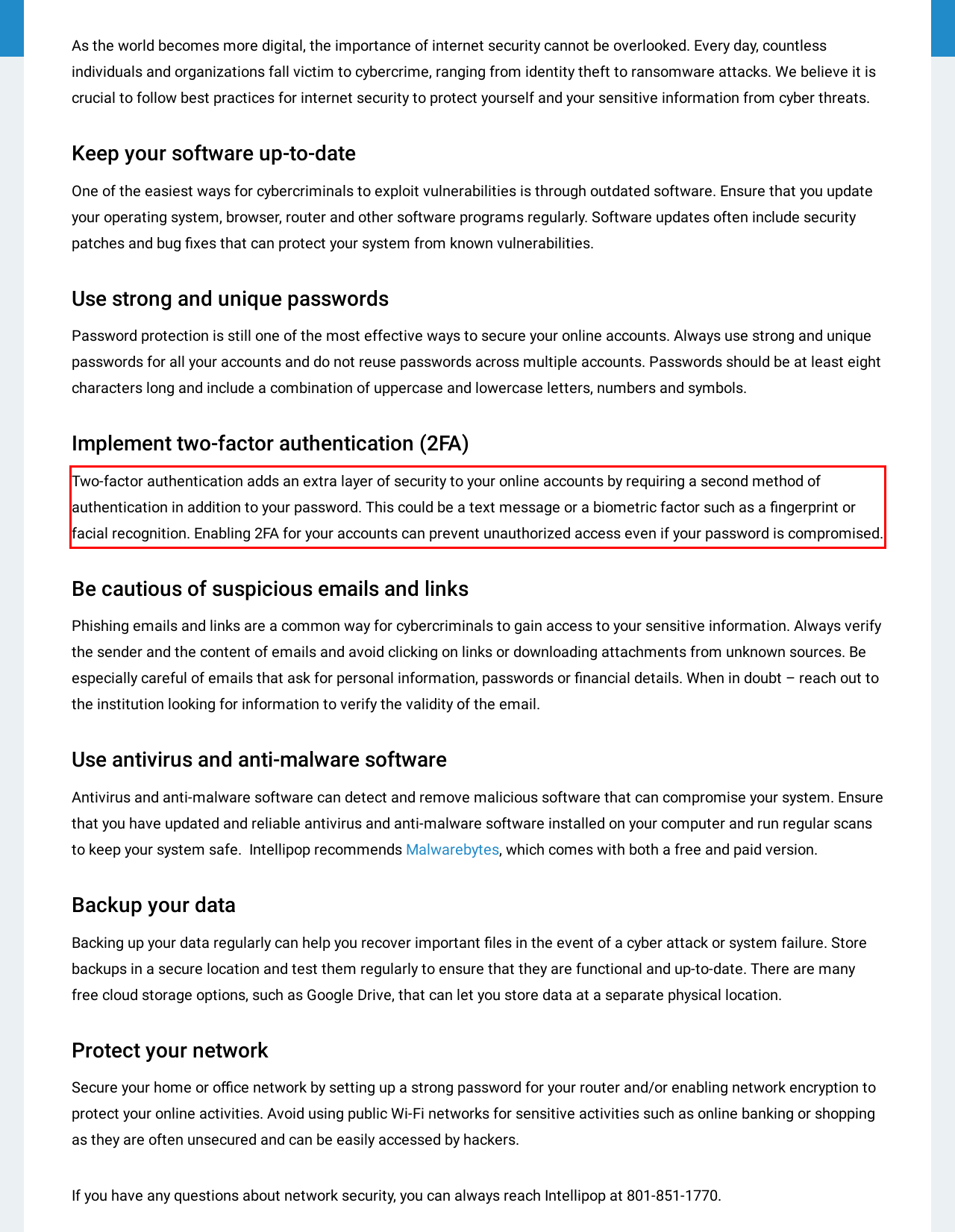Please examine the webpage screenshot and extract the text within the red bounding box using OCR.

Two-factor authentication adds an extra layer of security to your online accounts by requiring a second method of authentication in addition to your password. This could be a text message or a biometric factor such as a fingerprint or facial recognition. Enabling 2FA for your accounts can prevent unauthorized access even if your password is compromised.